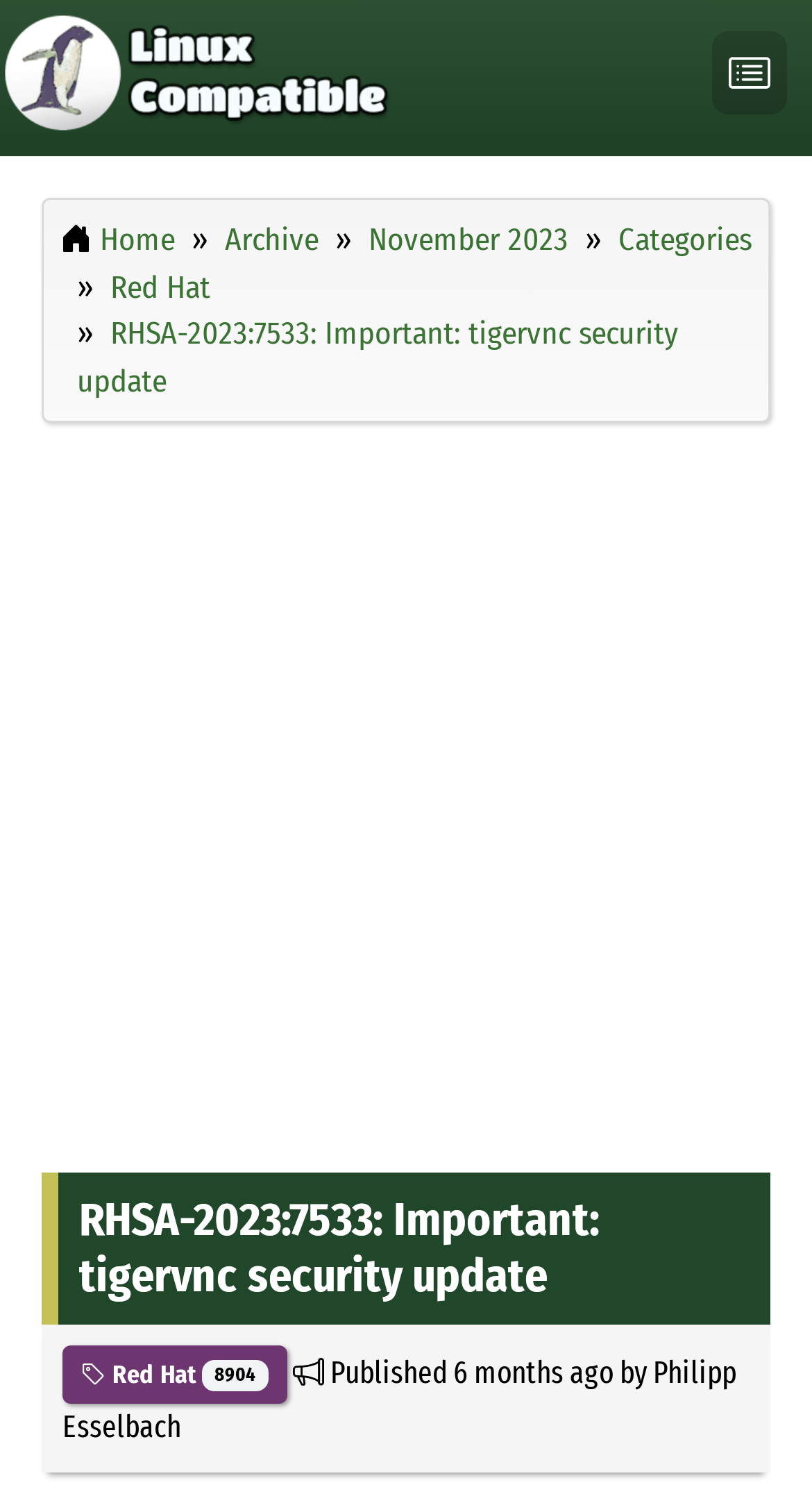Answer the question below using just one word or a short phrase: 
What is the category of the update?

Red Hat